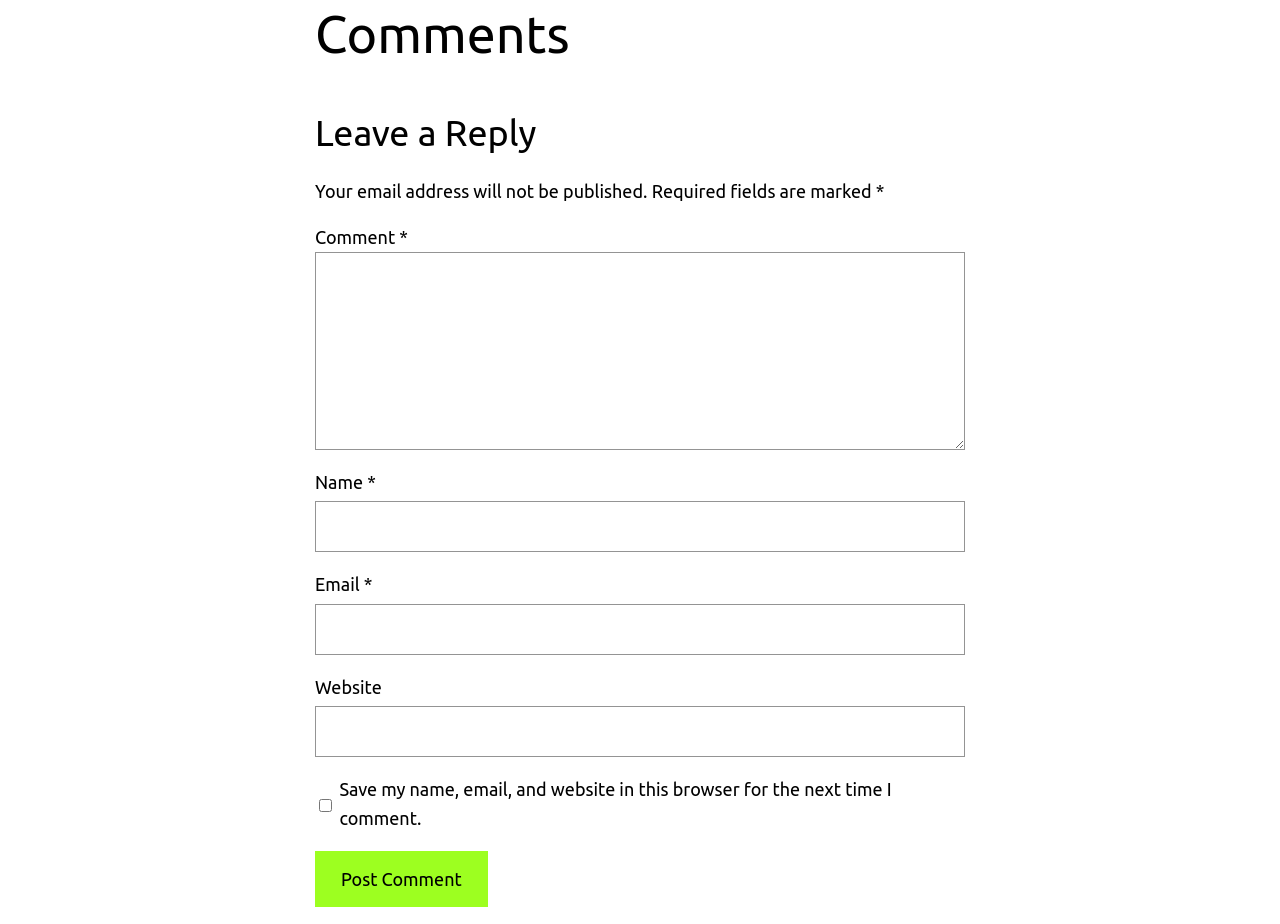Reply to the question below using a single word or brief phrase:
What is the default state of the 'Save my name, email, and website' checkbox?

Unchecked